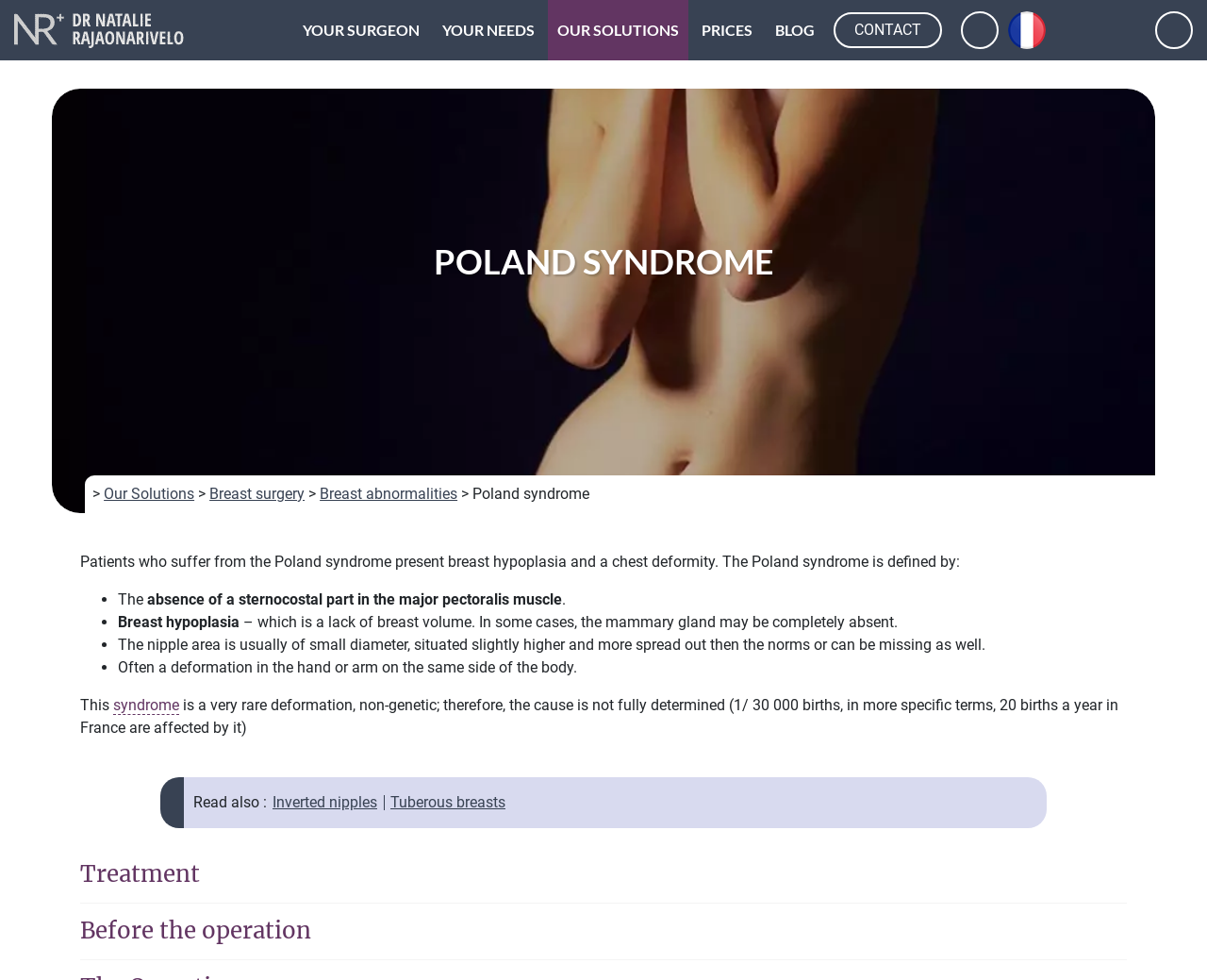What is the frequency of Poland syndrome births in France?
Using the information from the image, answer the question thoroughly.

The webpage states that Poland syndrome is a very rare deformation, occurring in 1/30,000 births, which translates to approximately 20 births a year in France.